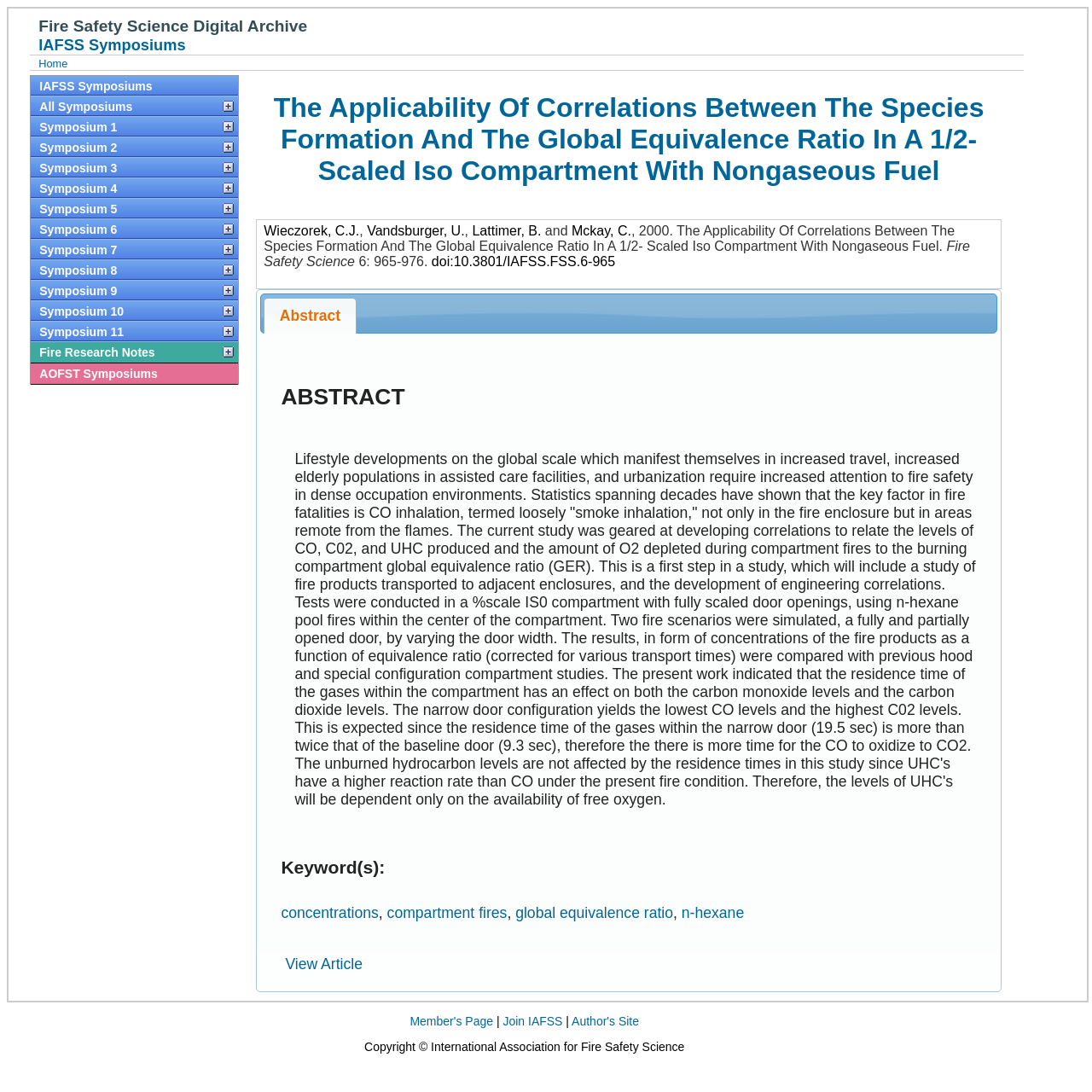Answer the question using only one word or a concise phrase: What is the author of the article?

Wieczorek, C.J. et al.